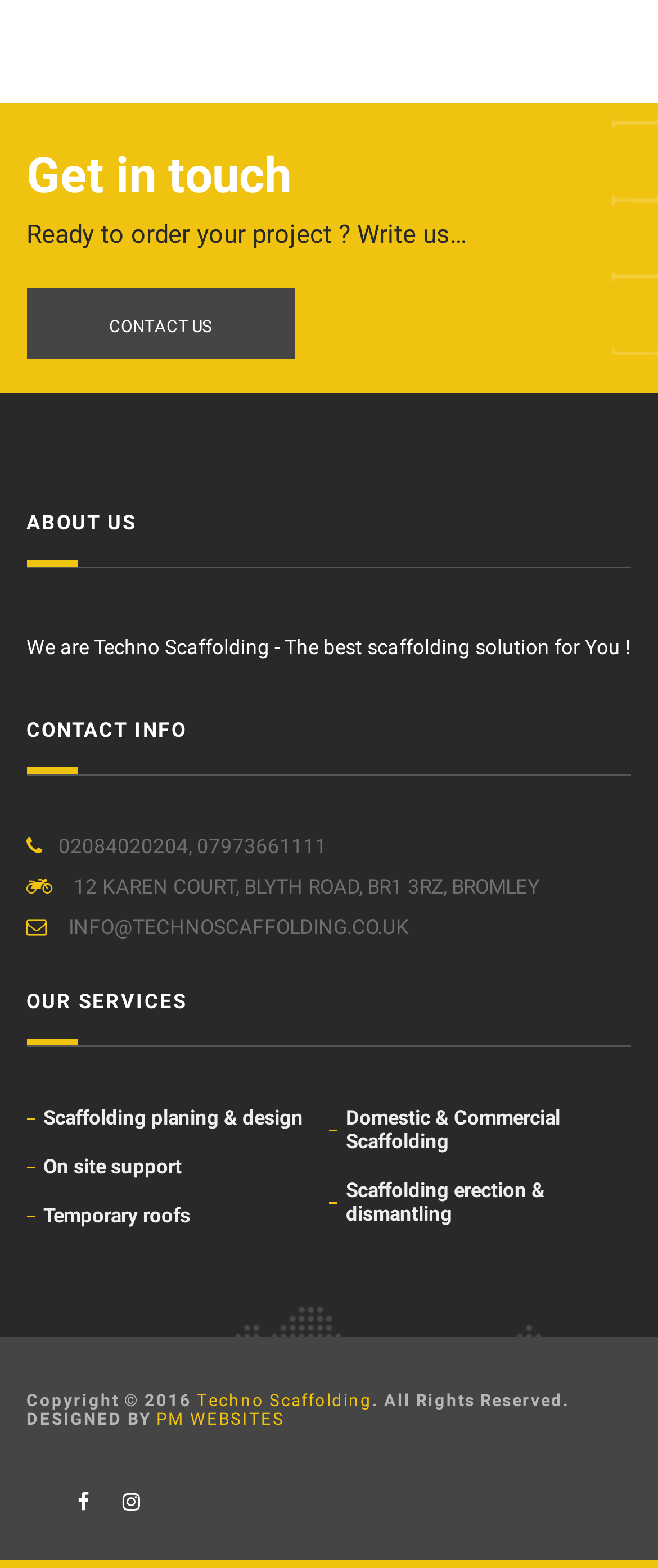Please identify the bounding box coordinates of the element I need to click to follow this instruction: "Click CONTACT US".

[0.04, 0.184, 0.448, 0.229]